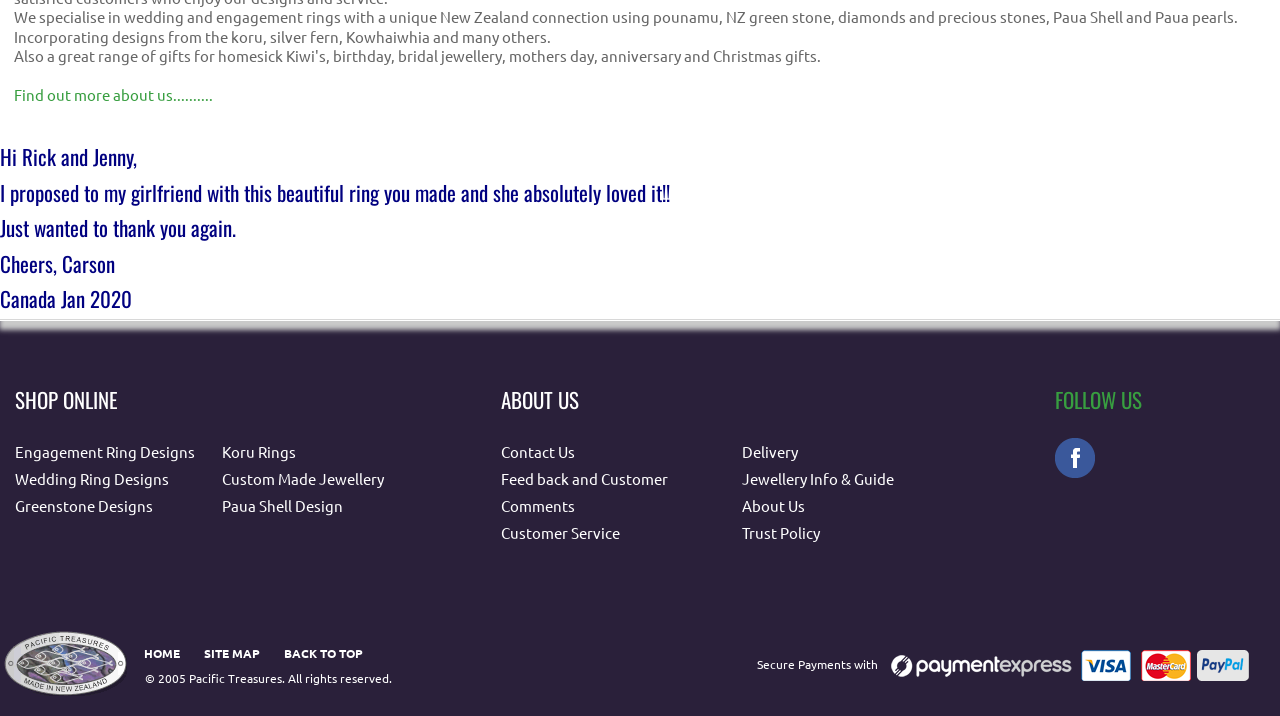Pinpoint the bounding box coordinates of the area that should be clicked to complete the following instruction: "Contact us". The coordinates must be given as four float numbers between 0 and 1, i.e., [left, top, right, bottom].

[0.391, 0.617, 0.449, 0.643]